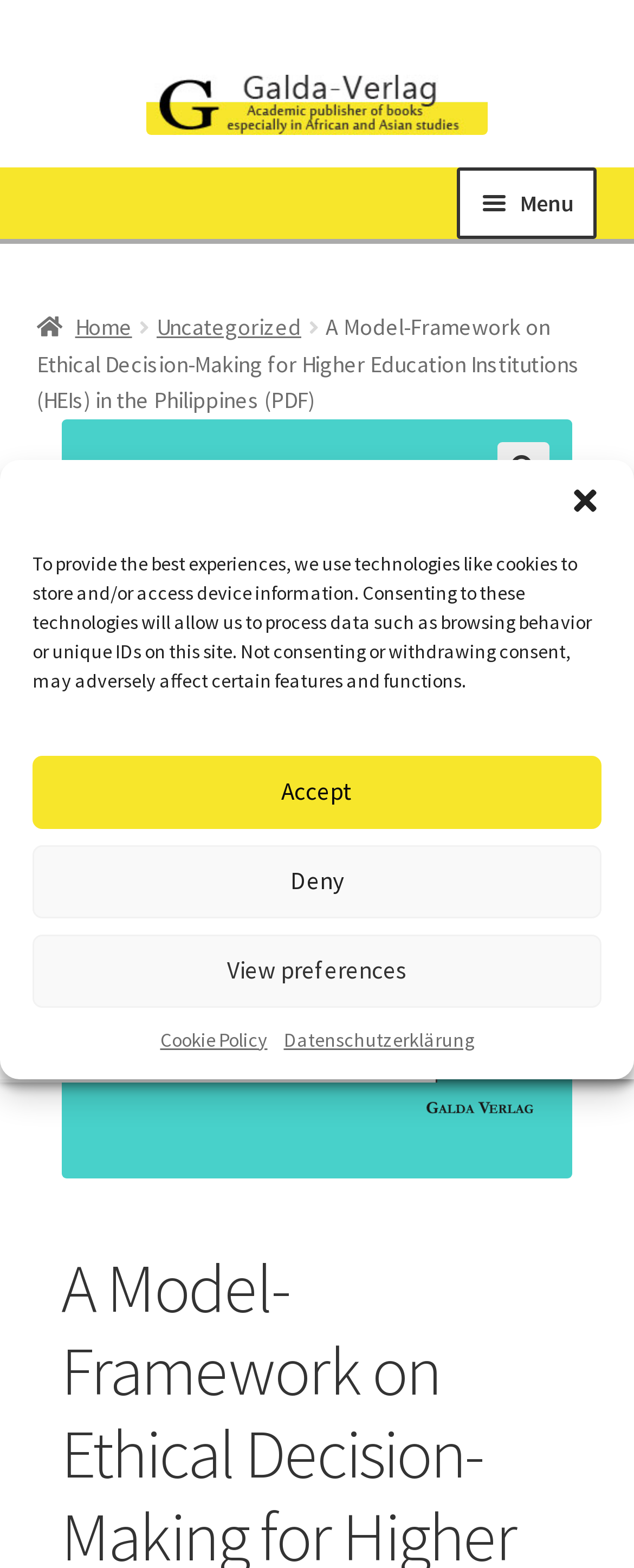Find and specify the bounding box coordinates that correspond to the clickable region for the instruction: "Click the Galda-Verlag link".

[0.058, 0.048, 0.942, 0.086]